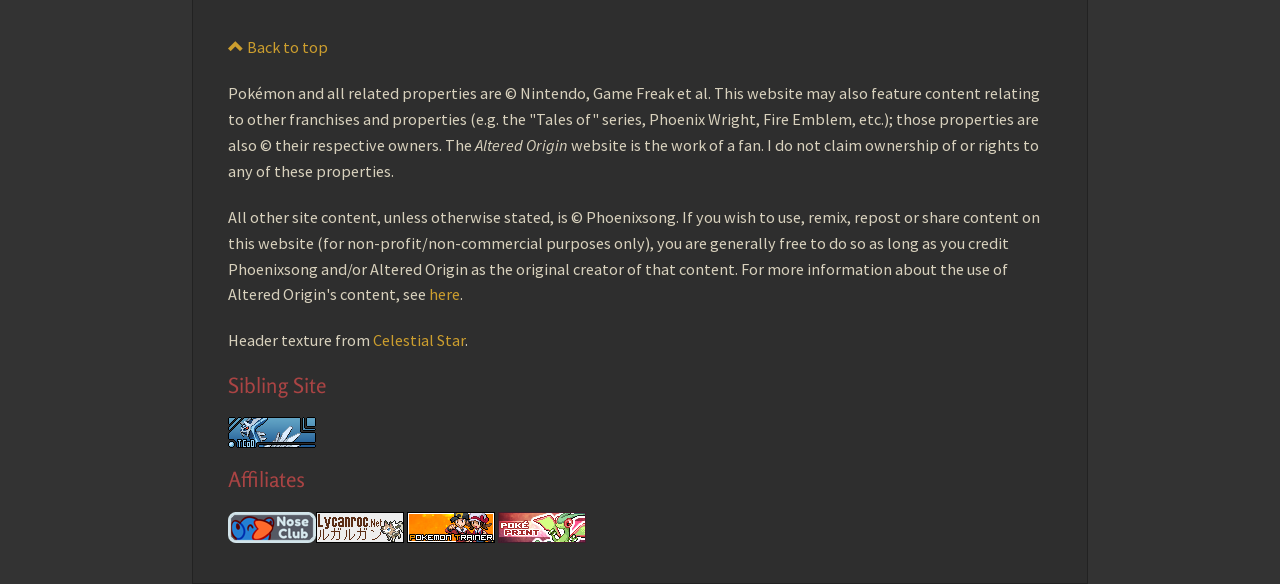How many affiliates are listed?
Utilize the information in the image to give a detailed answer to the question.

There are 4 affiliates listed, which are 'Nose Club!', 'Lycanroc.Net', 'Pokemon Trainer', and 'PokéPrint', each with a link element and an associated image.